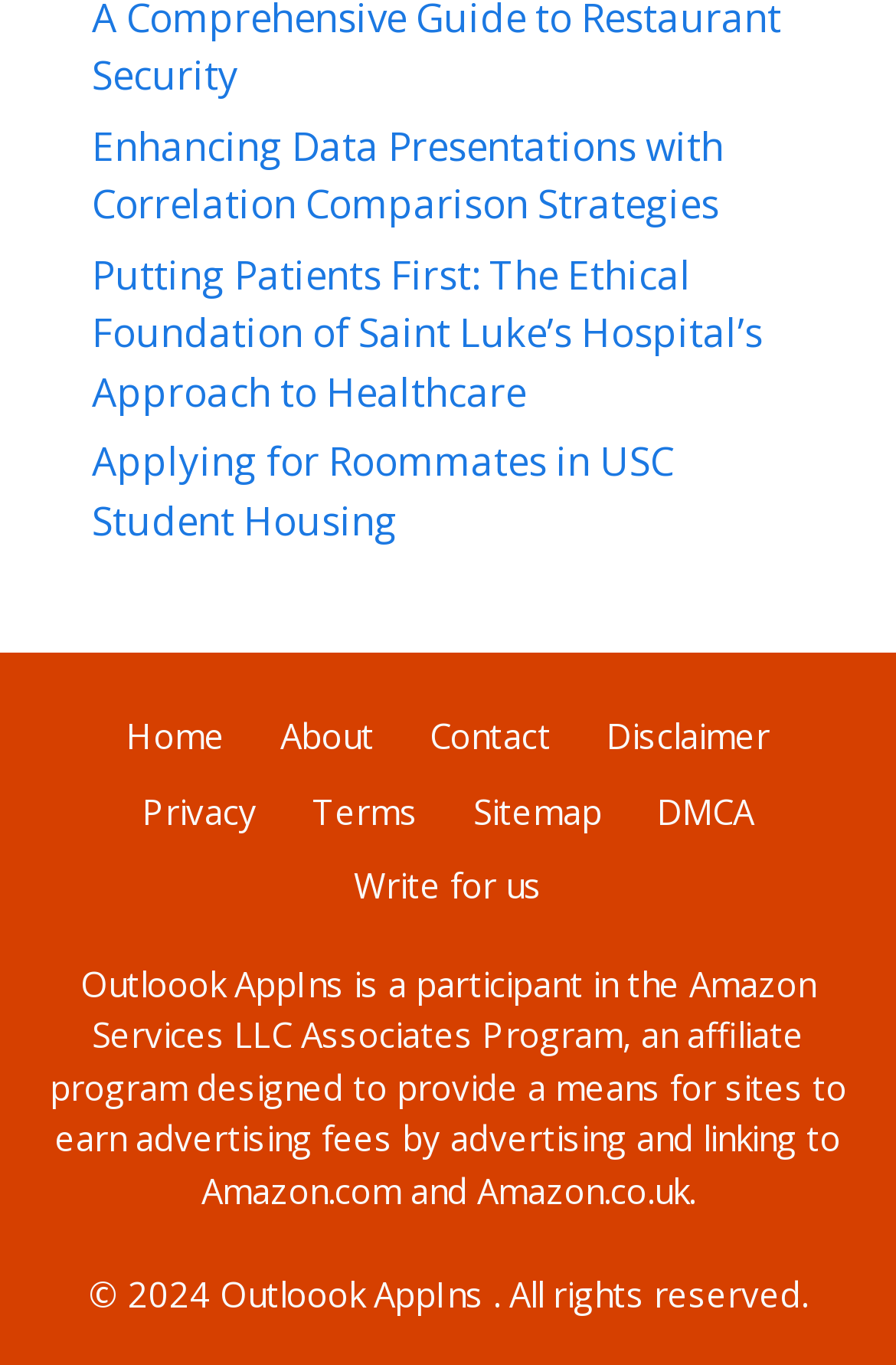Please study the image and answer the question comprehensively:
How many times does the 'Outloook AppIns' link appear?

The 'Outloook AppIns' link appears twice on the webpage, once at the bottom left with a bounding box of [0.09, 0.703, 0.385, 0.737] and again at the bottom right with a bounding box of [0.245, 0.931, 0.54, 0.964].